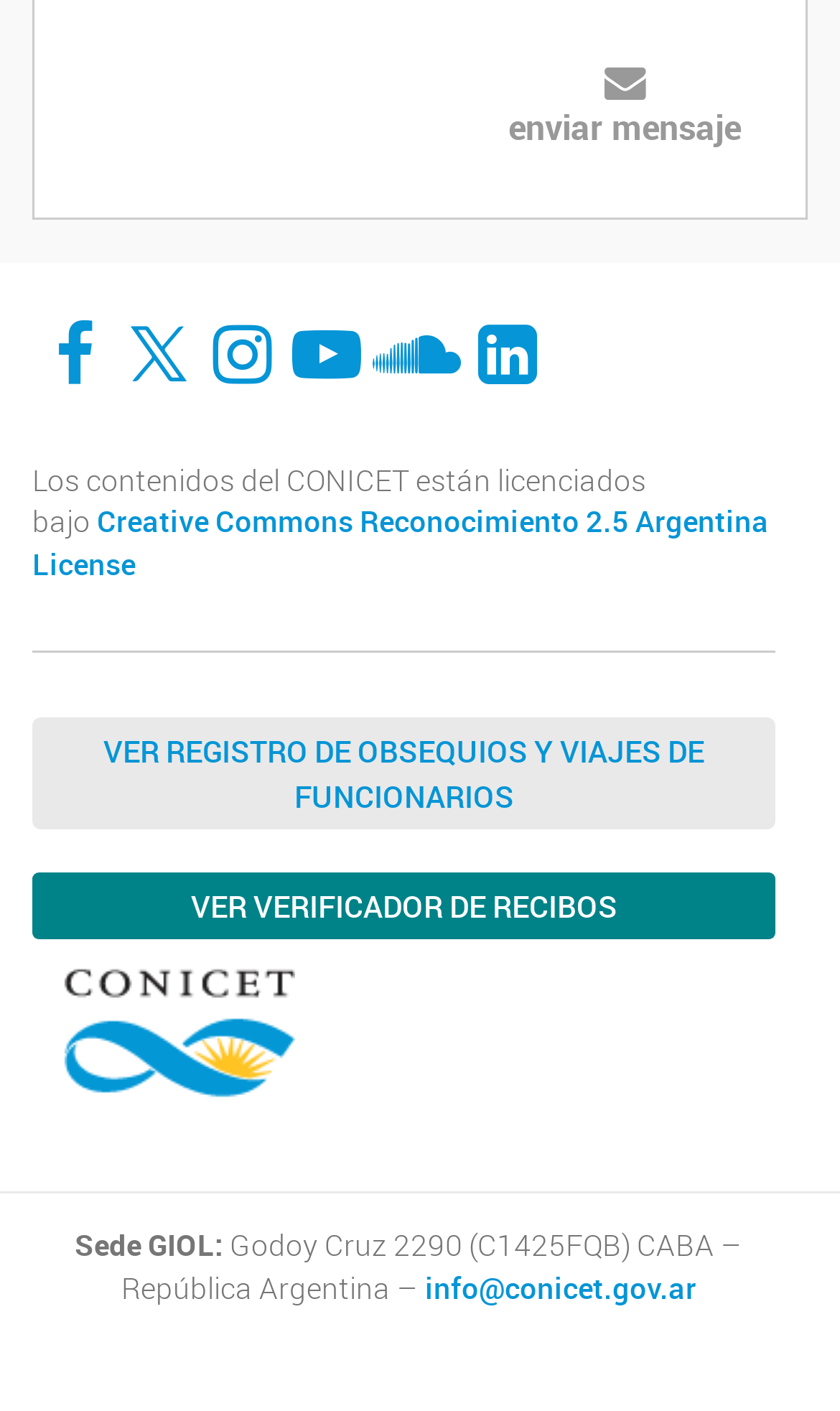Show the bounding box coordinates for the element that needs to be clicked to execute the following instruction: "Check the Creative Commons license". Provide the coordinates in the form of four float numbers between 0 and 1, i.e., [left, top, right, bottom].

[0.038, 0.356, 0.915, 0.413]